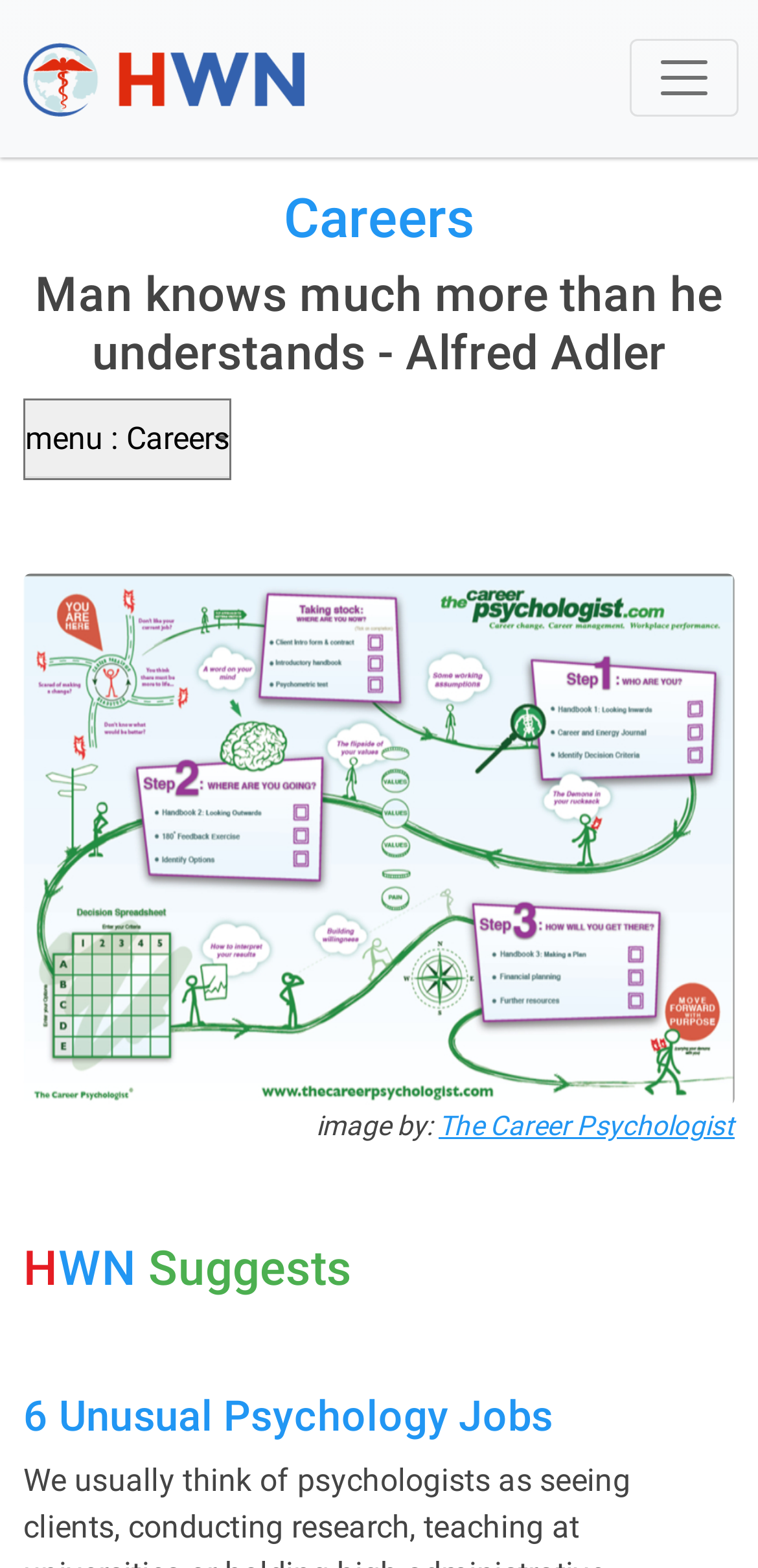Explain in detail what you observe on this webpage.

The webpage is about careers in psychology, with a focus on unexpected job opportunities. At the top left of the page, there is a link to "HWN - Informed People, Healthier World" accompanied by an image with the same name. Next to it, on the top right, is a button to toggle navigation. 

Below the top section, there is a heading that reads "Careers" in a prominent font. Underneath it, there is a quote from Alfred Adler, "Man knows much more than he understands." 

To the right of the quote, there is a combobox with no default text. Below the quote, there is a large image related to careers, taking up most of the width of the page. At the bottom of the image, there is a text "image by:" followed by a link to "The Career Psychologist". 

Further down the page, there are two headings, "HWN Suggests" and "6 Unusual Psychology Jobs". The latter has a link with the same name, which is likely an article or a page about unusual psychology jobs.